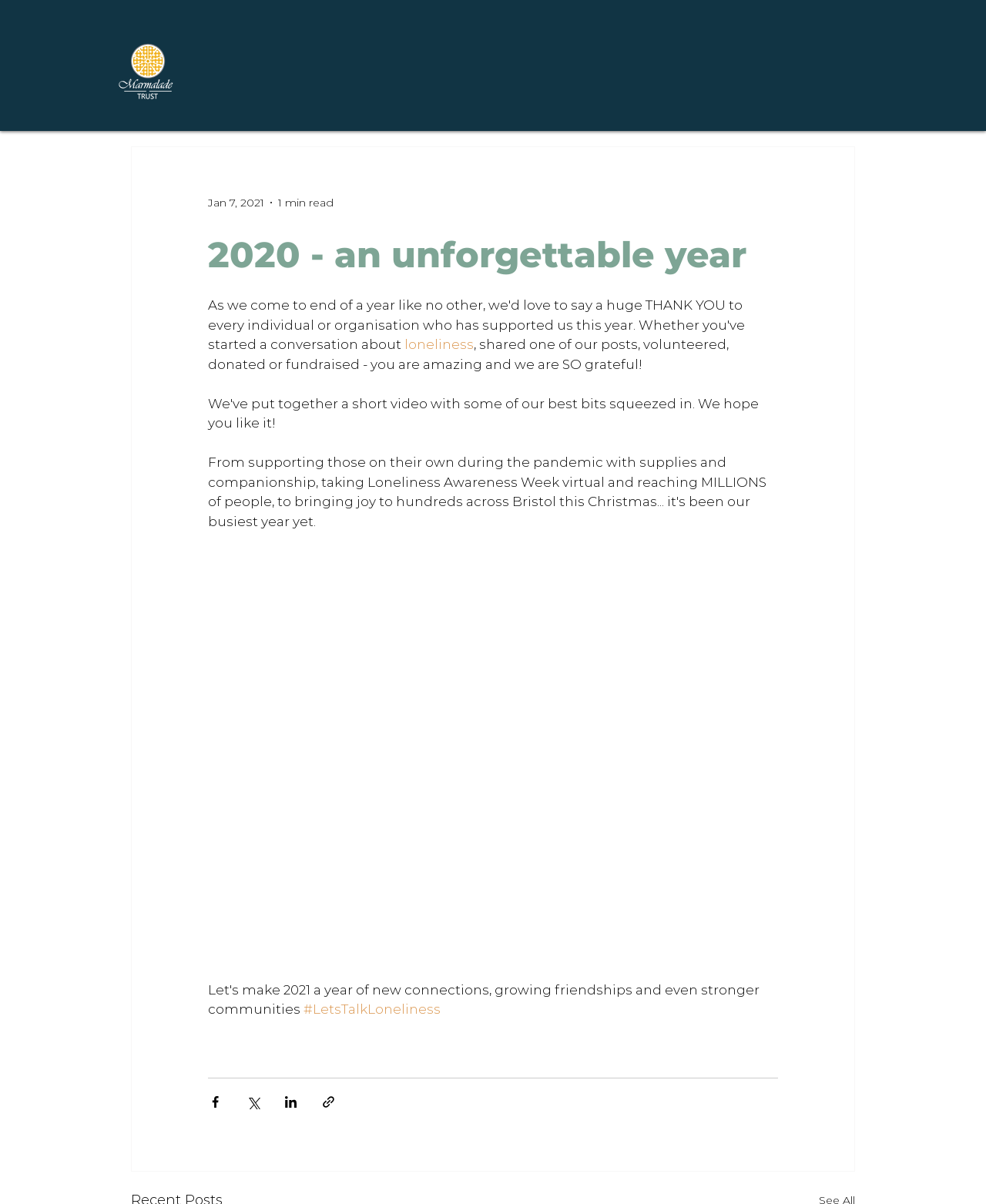What is the tone of the article?
Please use the image to provide a one-word or short phrase answer.

Grateful